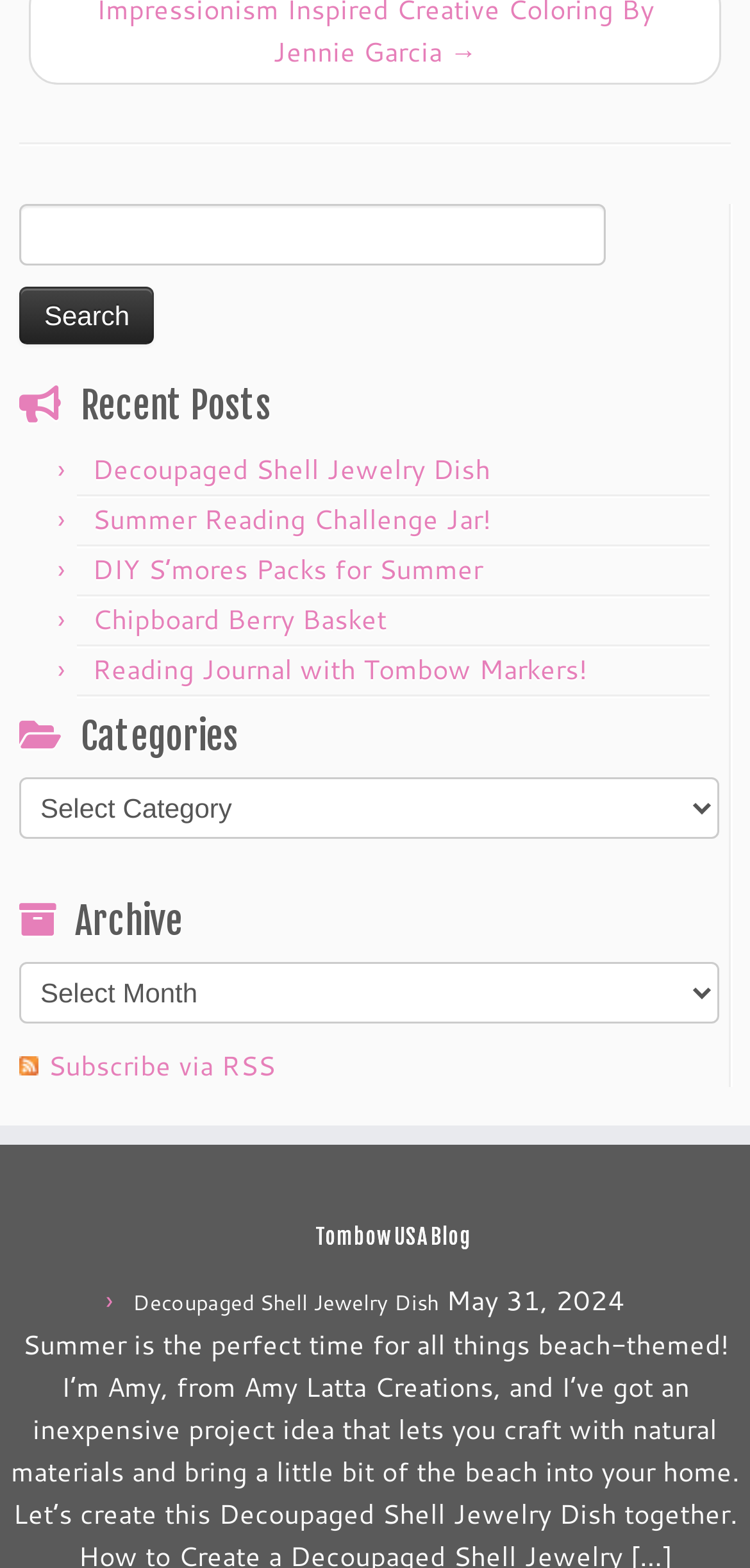What is the date of the blog post 'Decoupaged Shell Jewelry Dish'?
Look at the image and provide a short answer using one word or a phrase.

May 31, 2024